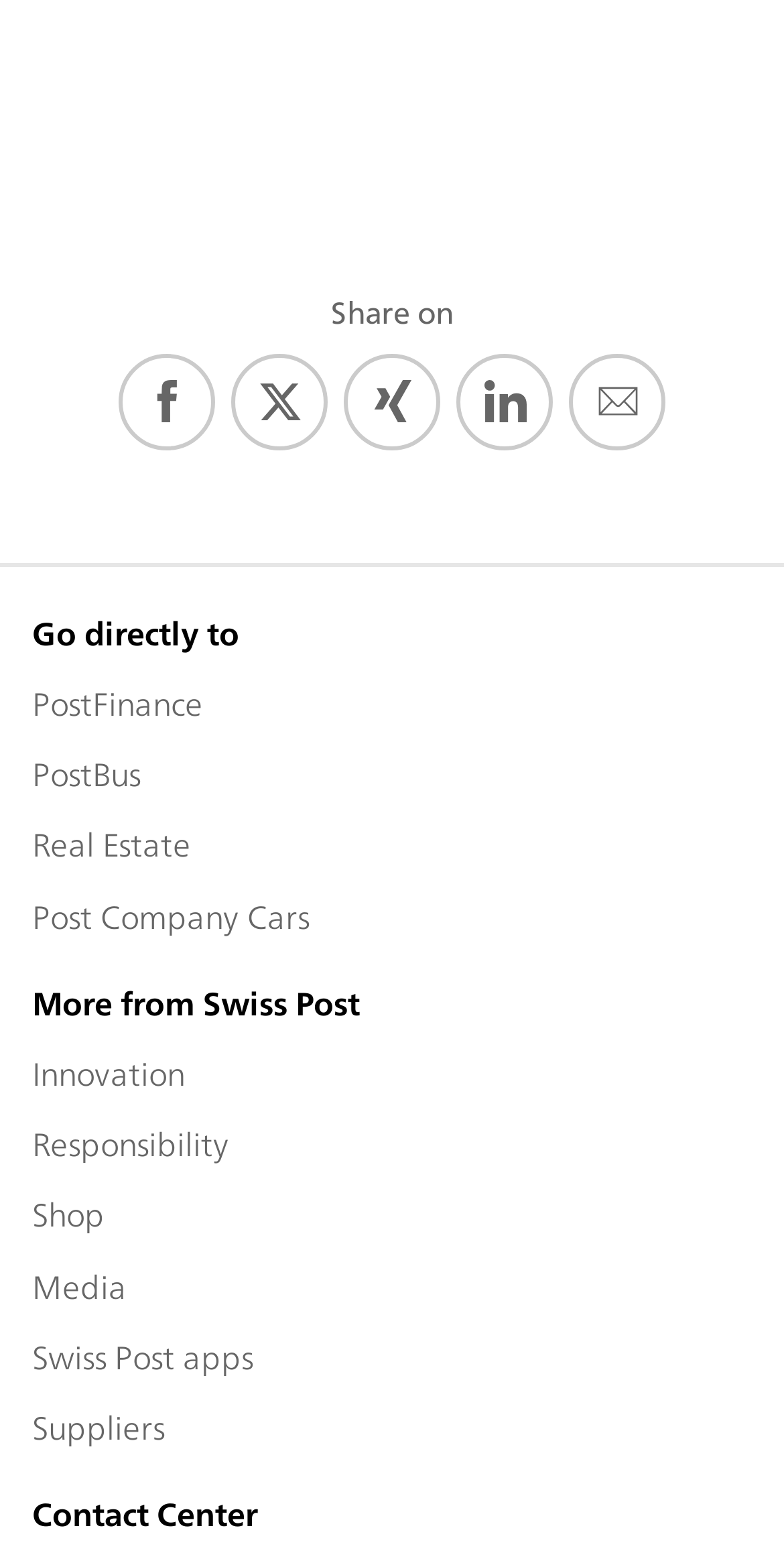Find the bounding box coordinates of the element to click in order to complete the given instruction: "Find out more."

[0.072, 0.115, 0.408, 0.166]